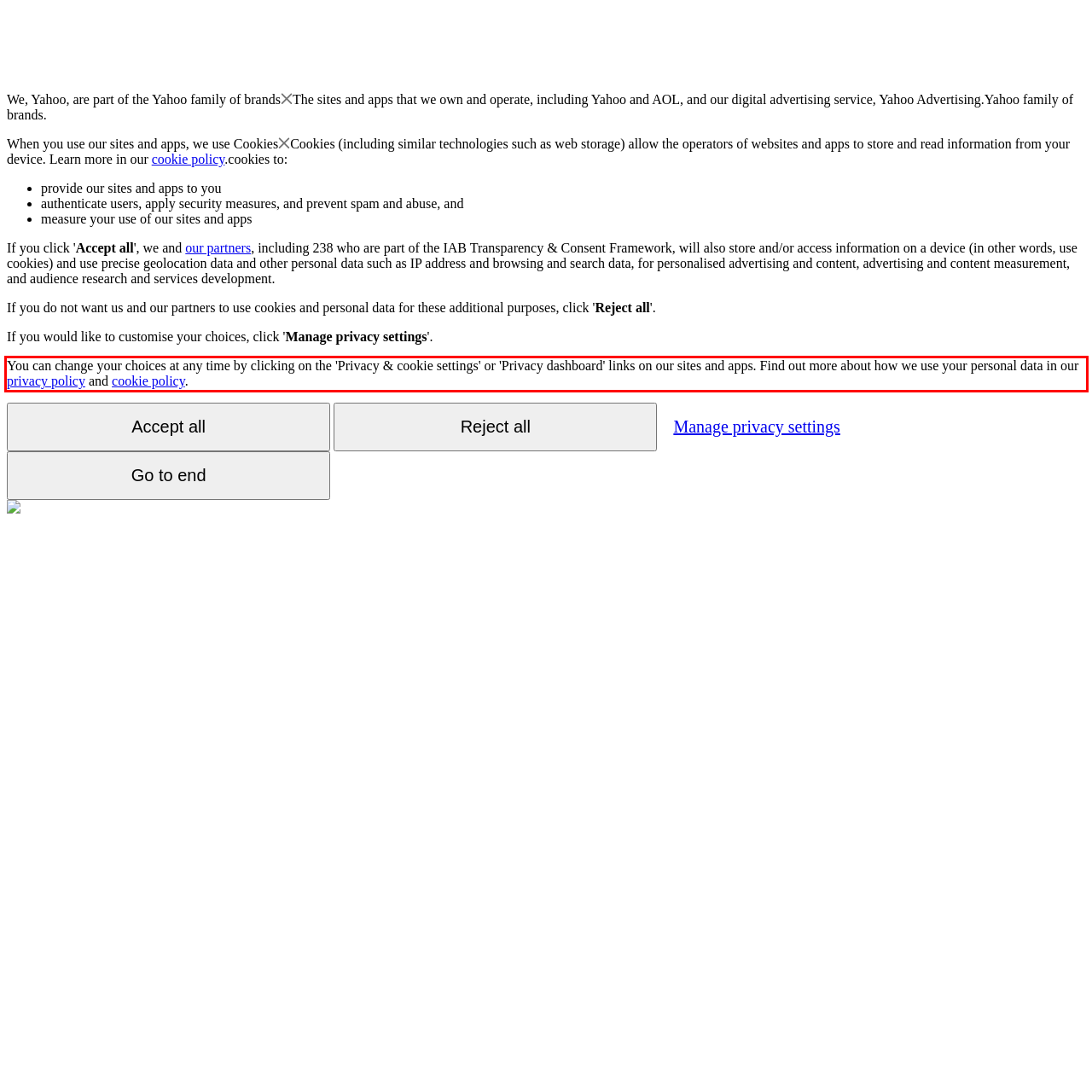You are provided with a screenshot of a webpage containing a red bounding box. Please extract the text enclosed by this red bounding box.

You can change your choices at any time by clicking on the 'Privacy & cookie settings' or 'Privacy dashboard' links on our sites and apps. Find out more about how we use your personal data in our privacy policy and cookie policy.